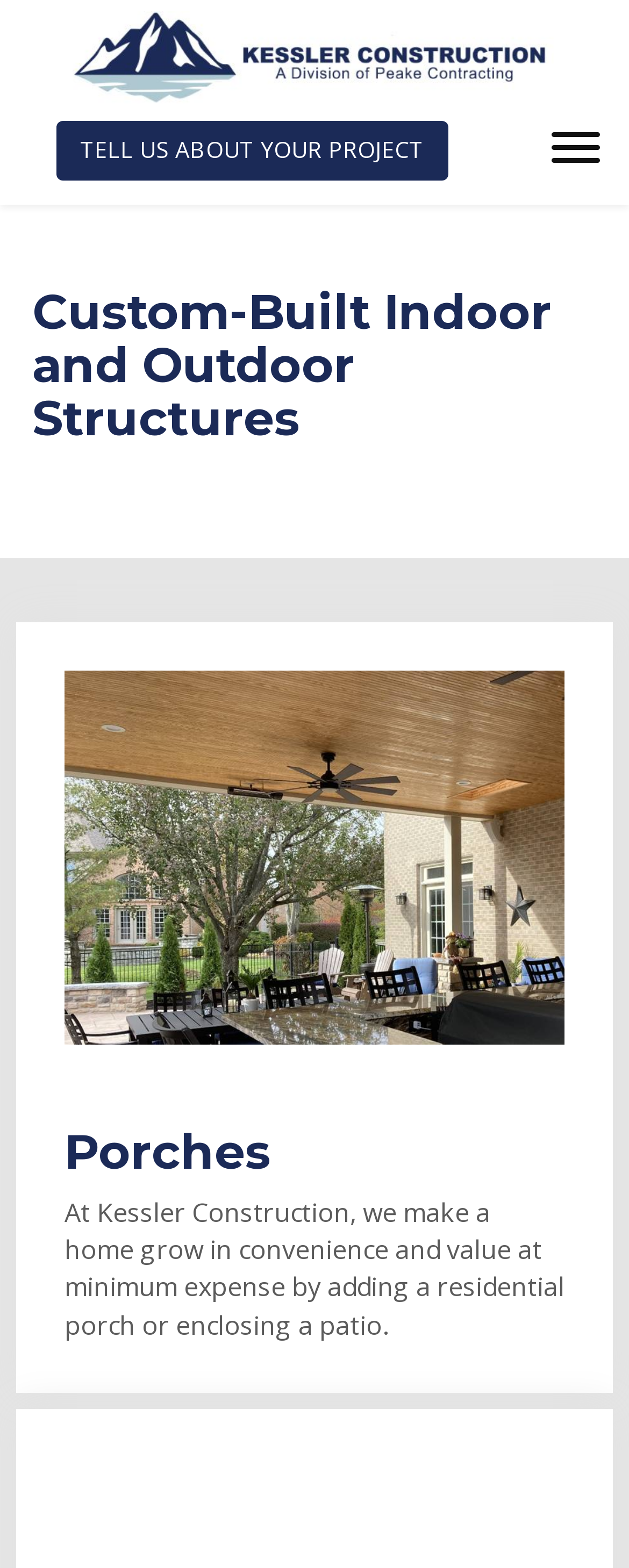What type of image is displayed on the webpage?
Using the image provided, answer with just one word or phrase.

Image of a project